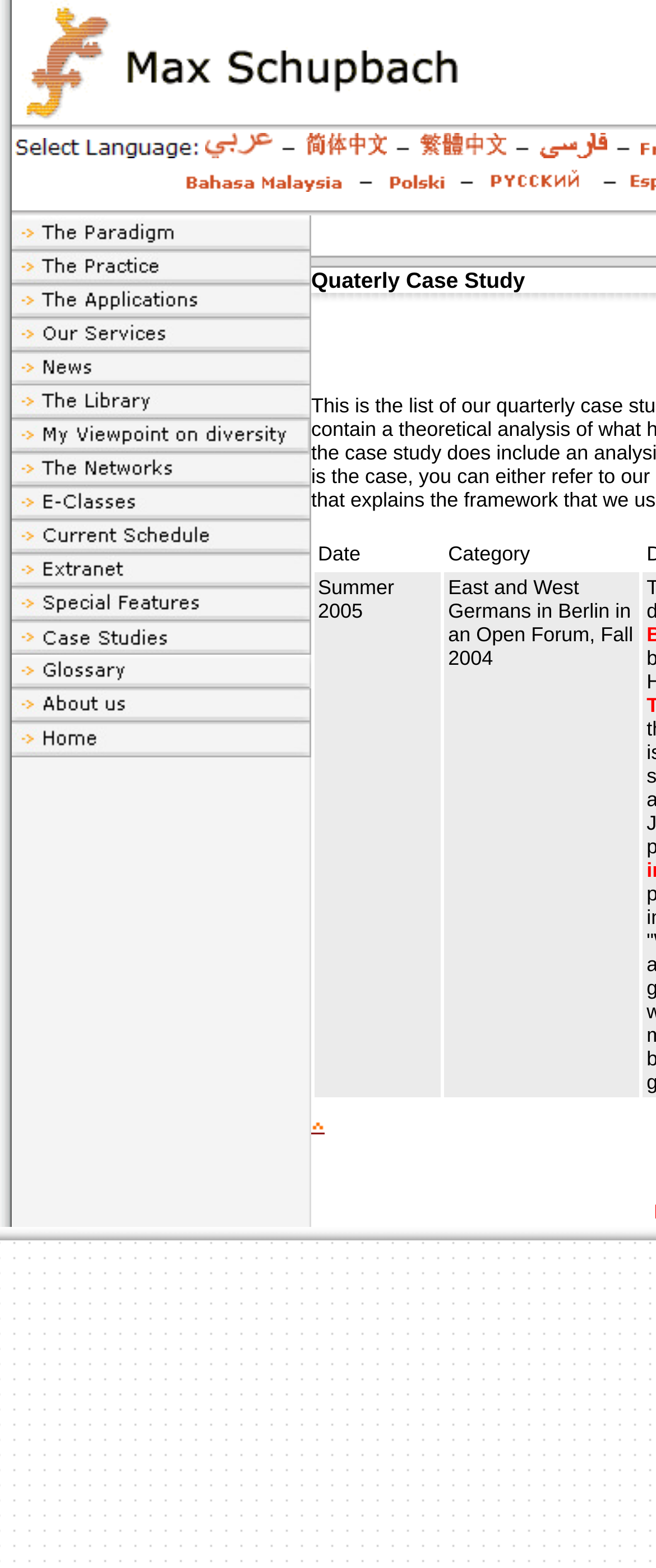Determine the bounding box coordinates of the clickable region to carry out the instruction: "Leave a comment".

None